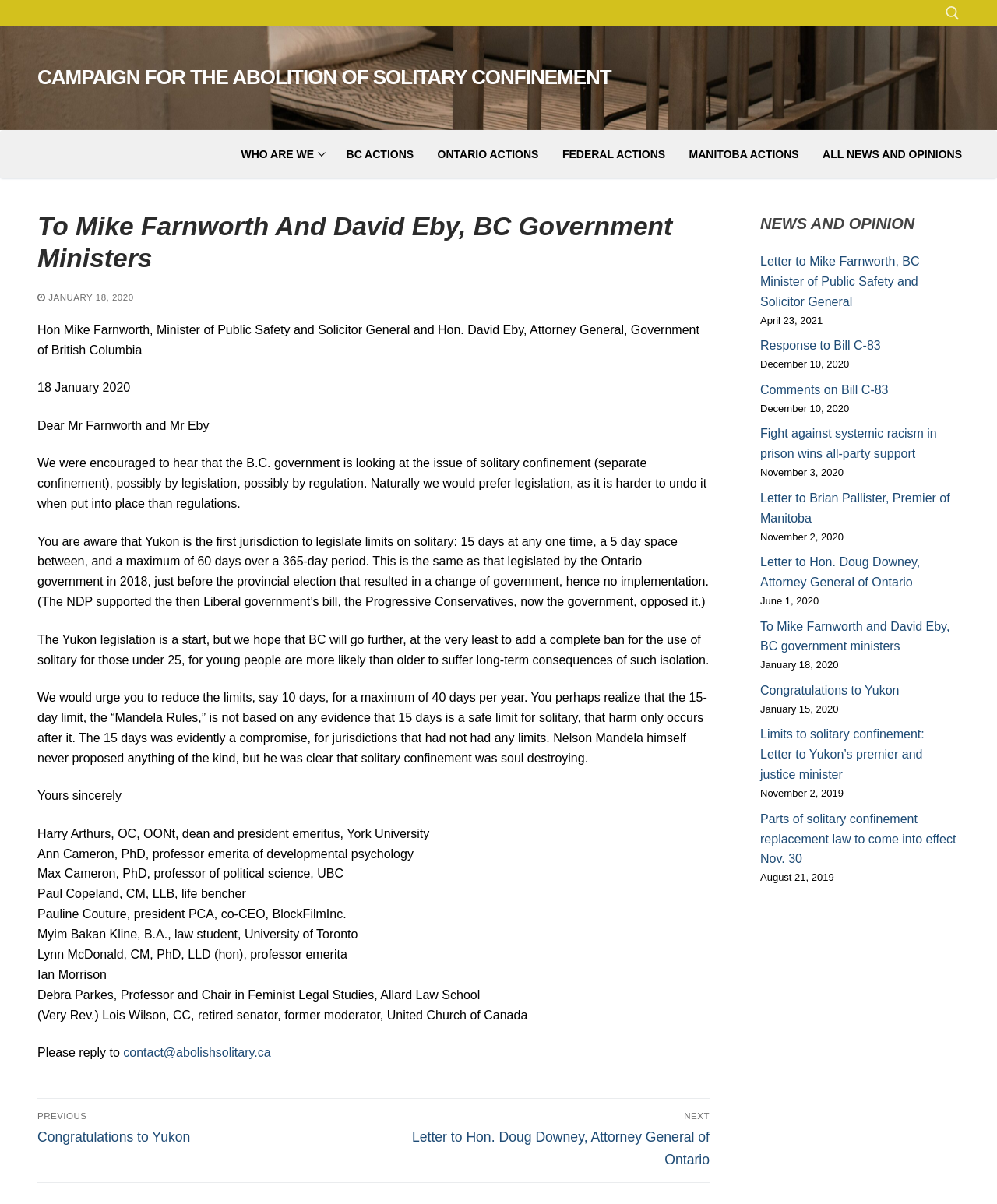Please provide a one-word or phrase answer to the question: 
What is the date of the letter?

January 18, 2020